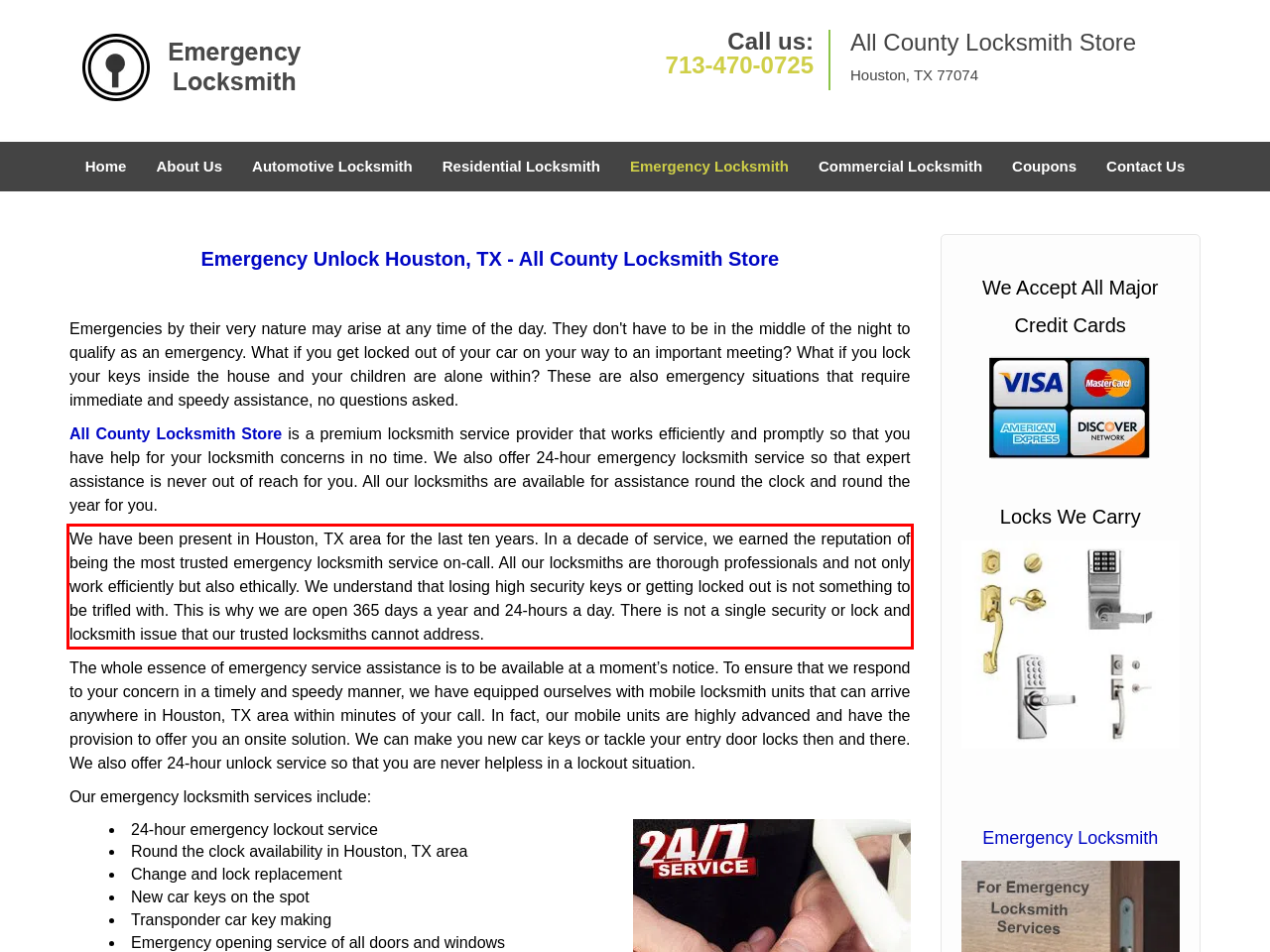Identify the text inside the red bounding box in the provided webpage screenshot and transcribe it.

We have been present in Houston, TX area for the last ten years. In a decade of service, we earned the reputation of being the most trusted emergency locksmith service on-call. All our locksmiths are thorough professionals and not only work efficiently but also ethically. We understand that losing high security keys or getting locked out is not something to be trifled with. This is why we are open 365 days a year and 24-hours a day. There is not a single security or lock and locksmith issue that our trusted locksmiths cannot address.